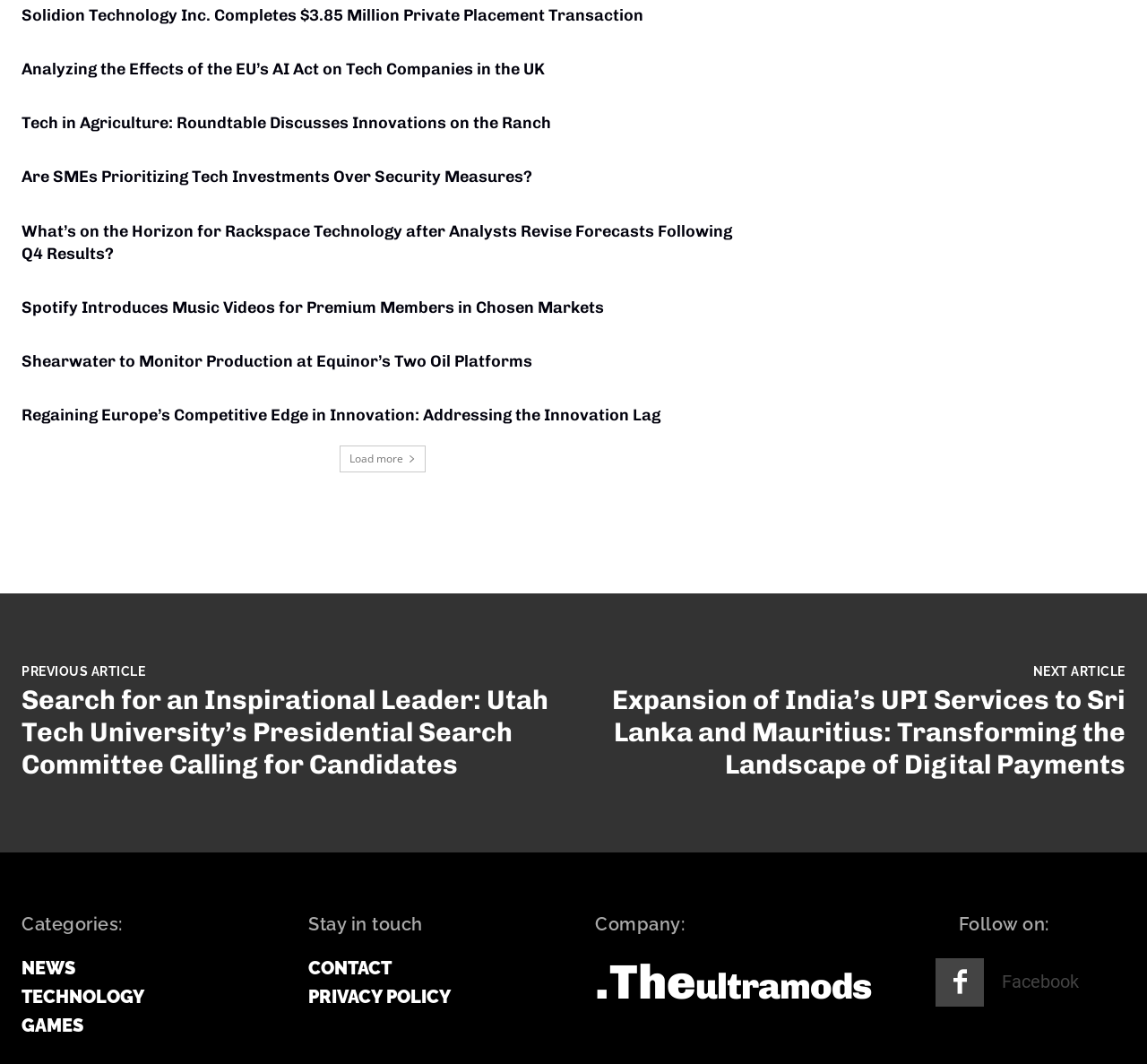Please specify the bounding box coordinates of the clickable region to carry out the following instruction: "Click on the 'Load more' button". The coordinates should be four float numbers between 0 and 1, in the format [left, top, right, bottom].

[0.296, 0.418, 0.371, 0.444]